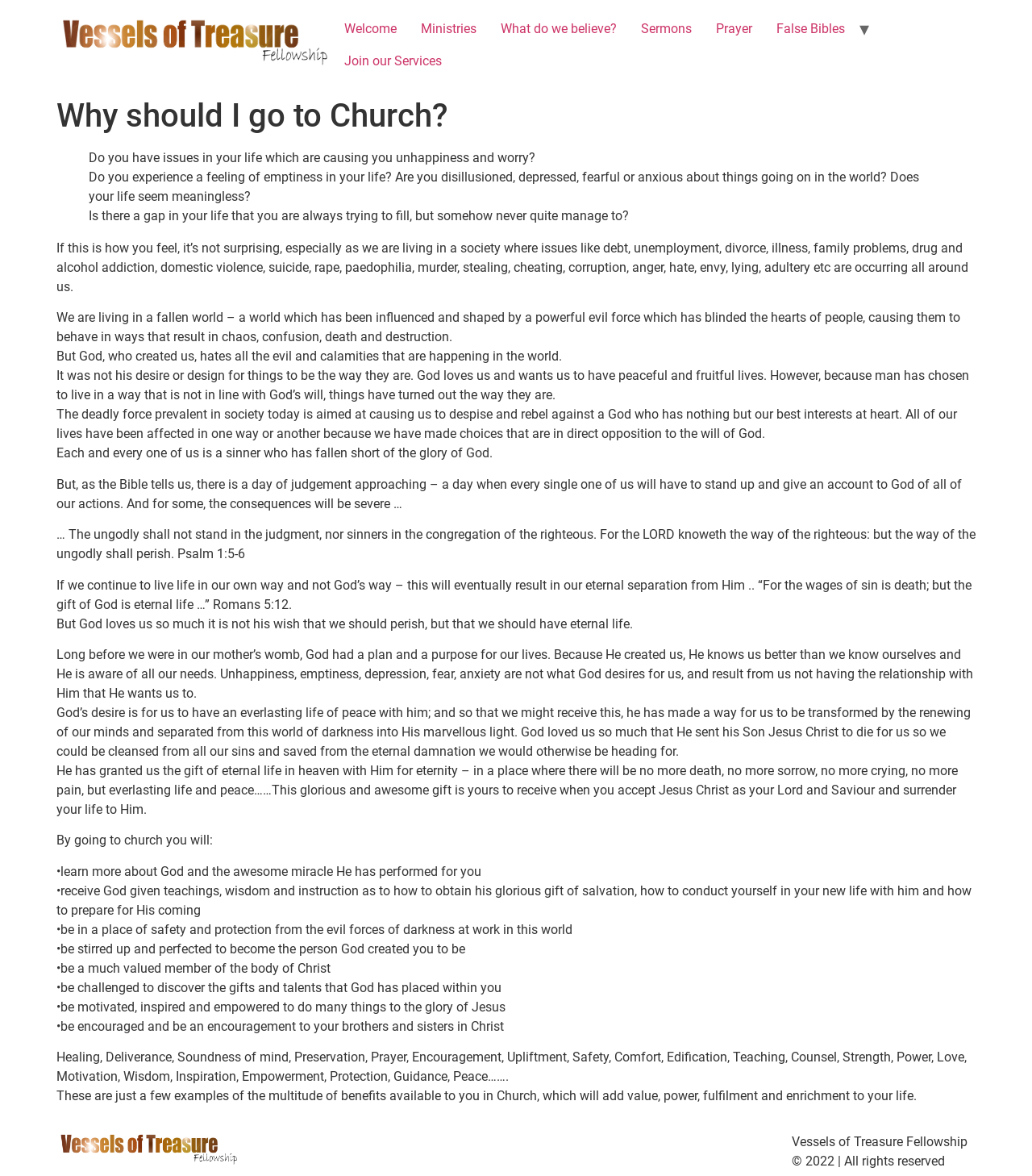Could you please study the image and provide a detailed answer to the question:
How many links are there in the top navigation bar?

The top navigation bar contains links to 'Welcome', 'Ministries', 'What do we believe?', 'Sermons', 'Prayer', 'False Bibles', and 'Join our Services', which makes a total of 7 links.